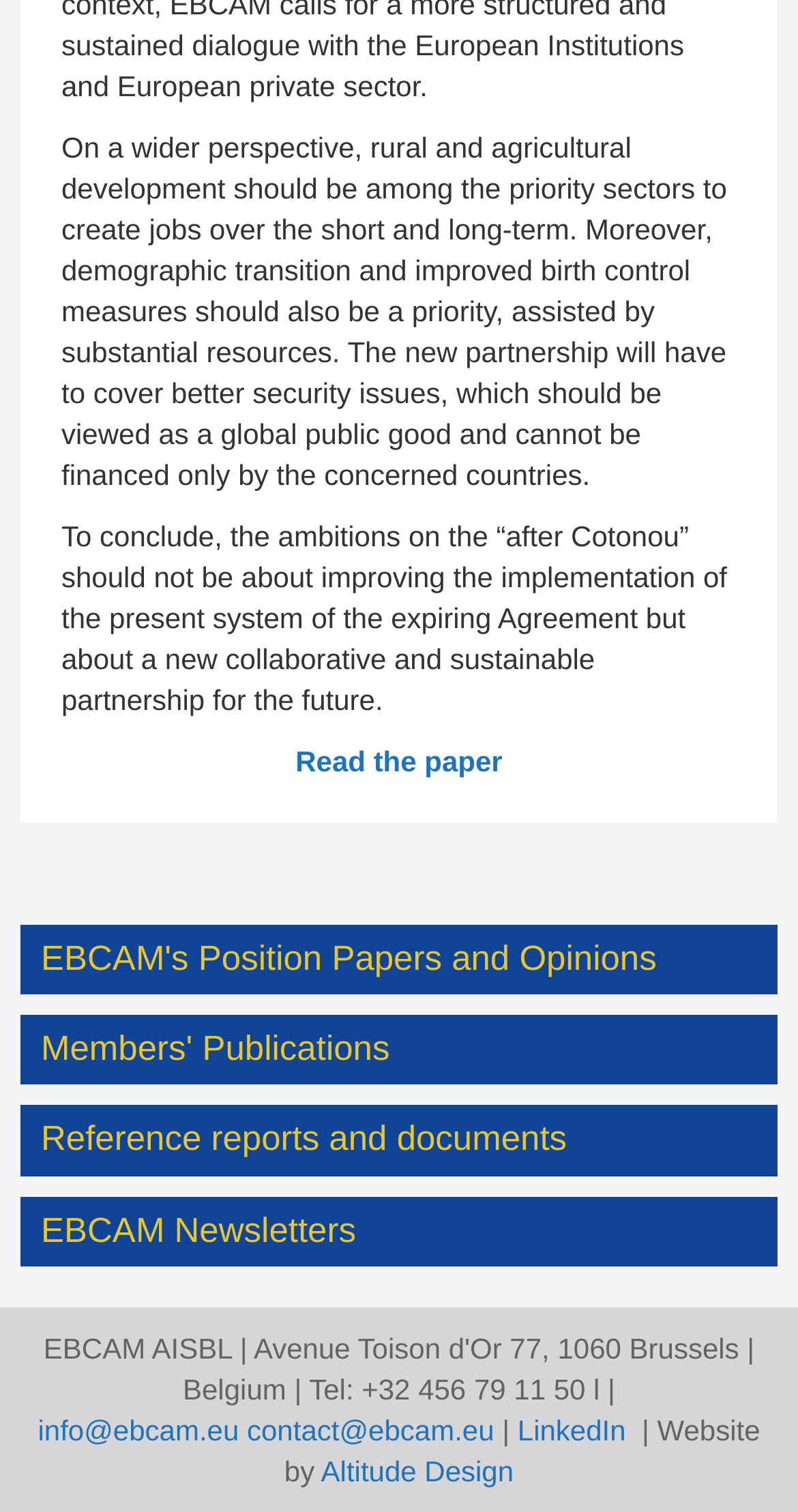Can you find the bounding box coordinates of the area I should click to execute the following instruction: "Check EBCAM Newsletters"?

[0.026, 0.791, 0.974, 0.838]